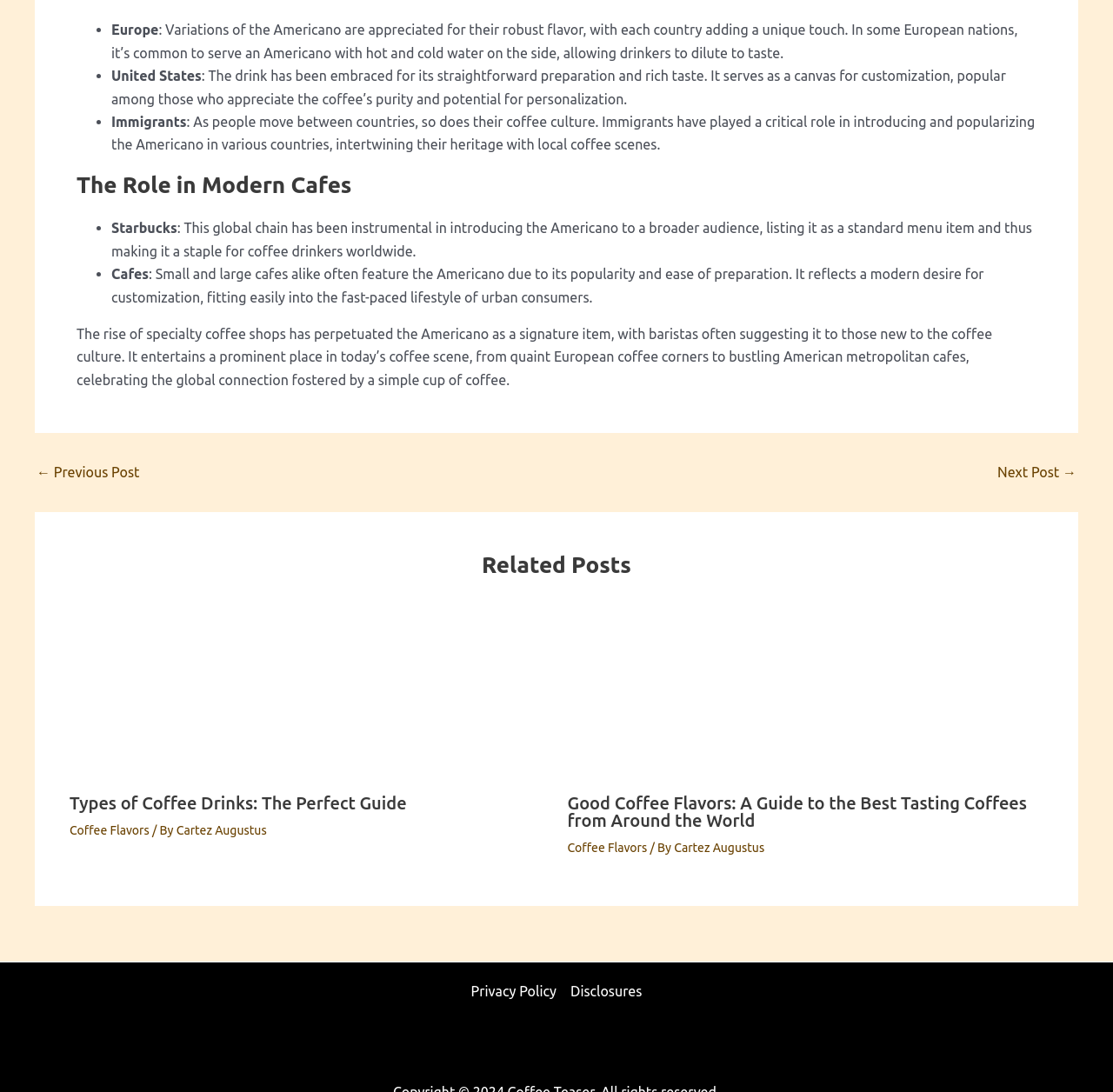Please identify the bounding box coordinates of the region to click in order to complete the given instruction: "View the privacy policy". The coordinates should be four float numbers between 0 and 1, i.e., [left, top, right, bottom].

[0.423, 0.897, 0.506, 0.918]